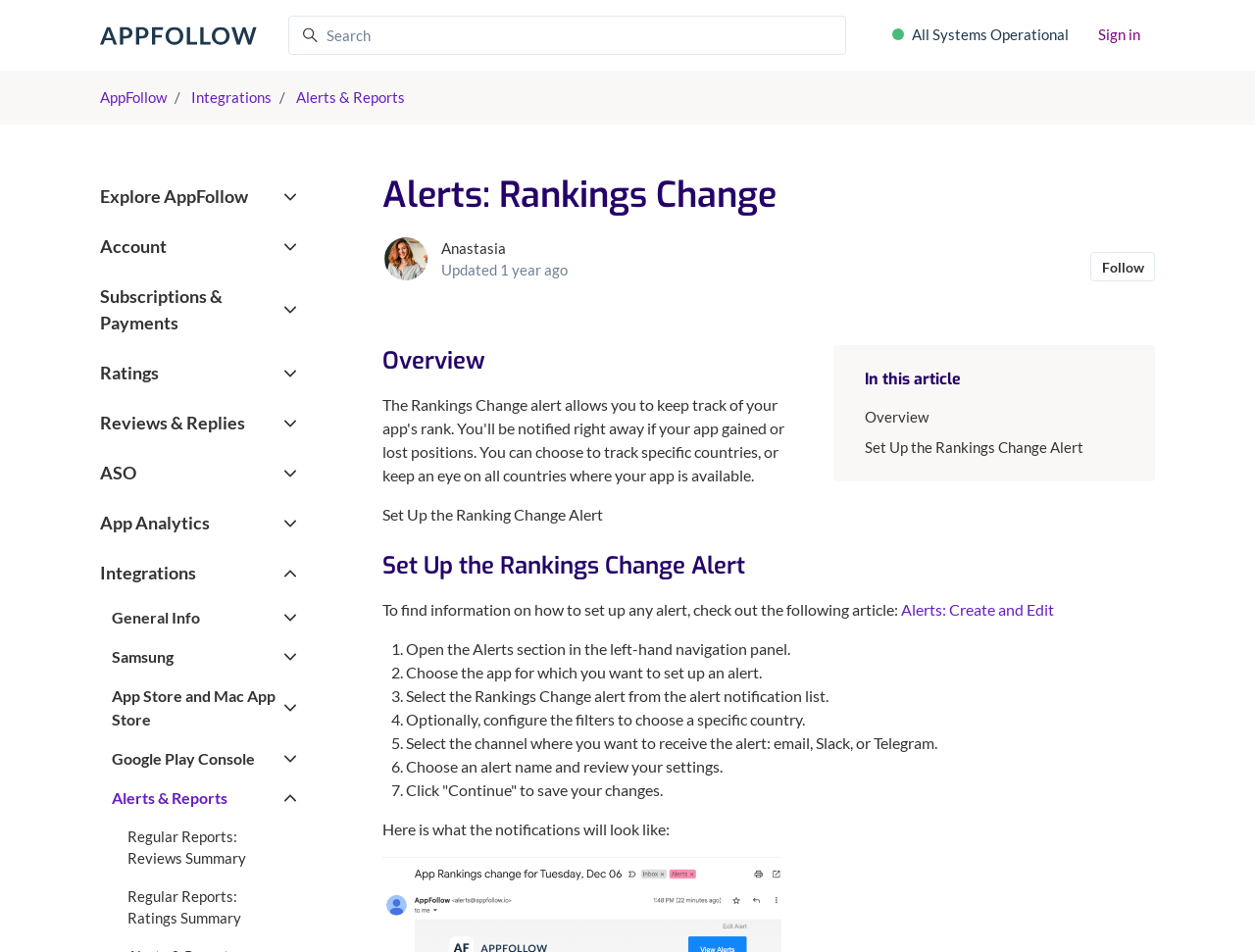Indicate the bounding box coordinates of the element that must be clicked to execute the instruction: "View the 'Short Selling Regulations 2024'". The coordinates should be given as four float numbers between 0 and 1, i.e., [left, top, right, bottom].

None